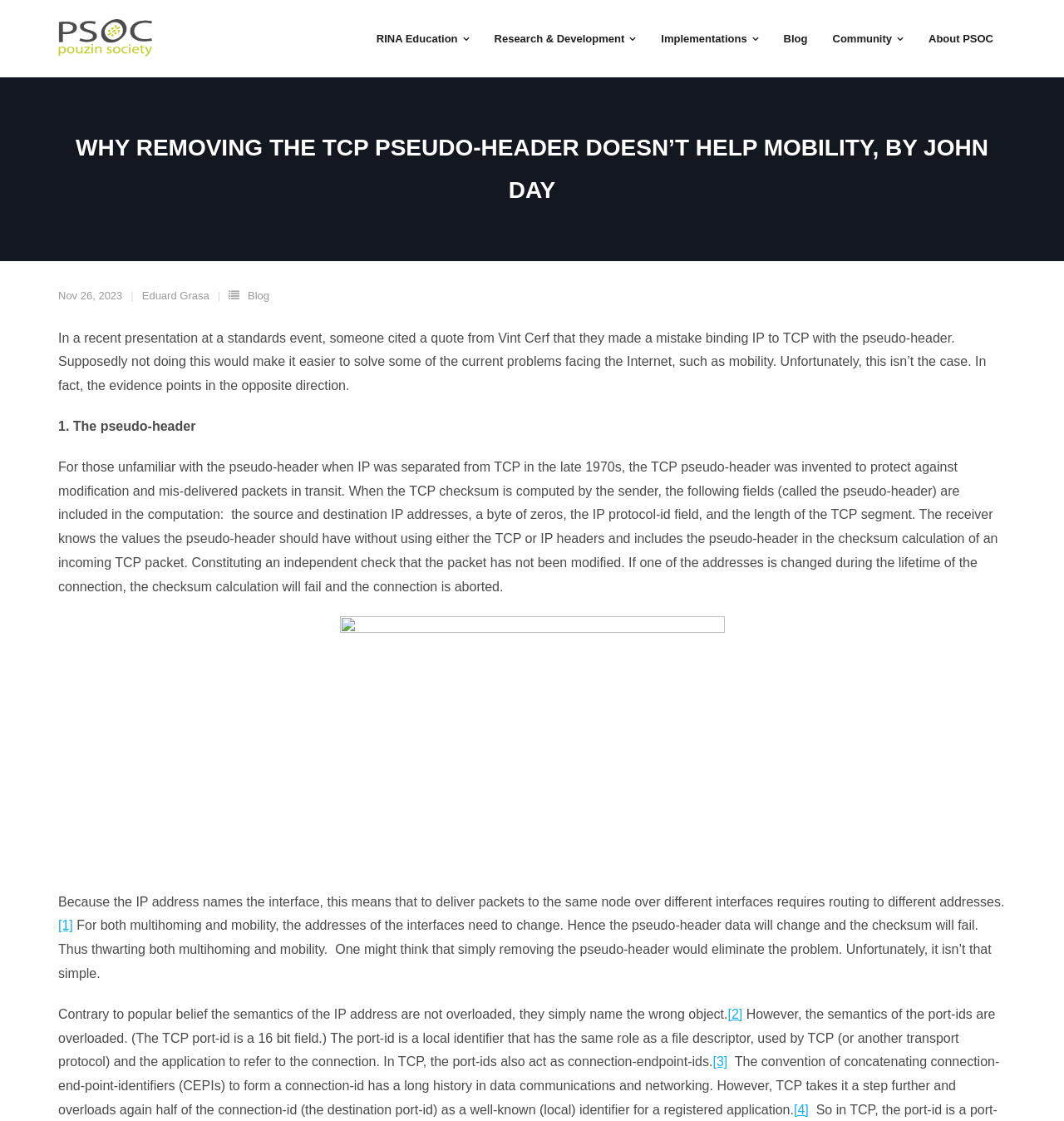Elaborate on the information and visuals displayed on the webpage.

The webpage is an article titled "Why removing the TCP pseudo-header doesn’t help mobility, by John Day – Pouzin Society". At the top left, there is a link to "Pouzin Society" accompanied by an image with the same name. Below this, there is a navigation menu with six links: "RINA Education", "Research & Development", "Implementations", "Blog", "Community", and "About PSOC".

The main content of the article is divided into several sections. The title of the article is displayed prominently at the top, followed by a header section that includes a link to the date "Nov 26, 2023", a link to the author "Eduard Grasa", and a link to the category "Blog".

The article itself is a lengthy text that discusses the topic of TCP pseudo-headers and their relation to mobility. The text is divided into several paragraphs, with some paragraphs having links to references labeled as "[1]", "[2]", "[3]", and "[4]". The text explains the concept of TCP pseudo-headers, their purpose, and how they affect mobility.

Throughout the article, there are no images or other multimedia elements besides the Pouzin Society logo at the top. The layout is clean and easy to read, with a clear hierarchy of headings and paragraphs.